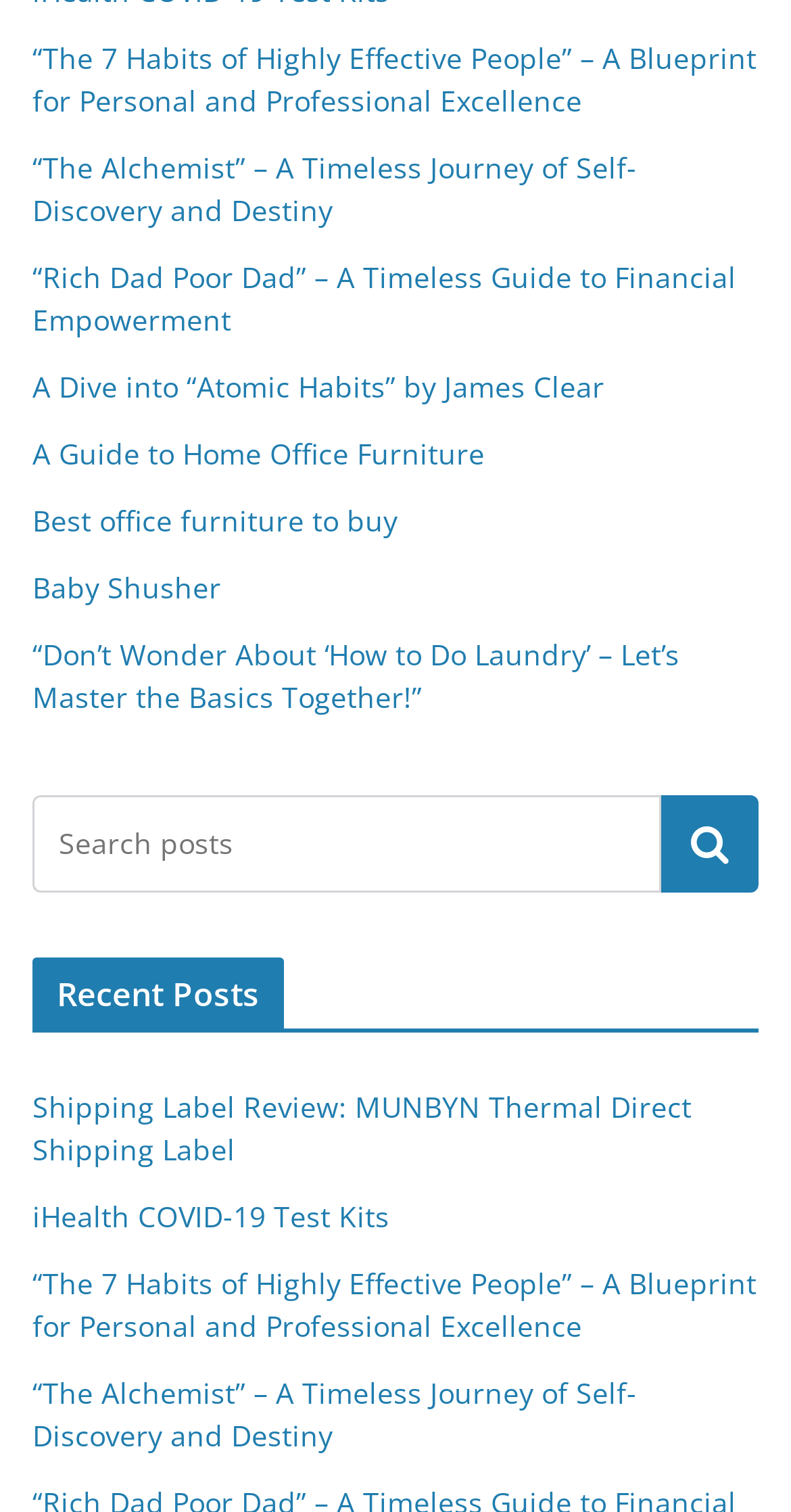Could you specify the bounding box coordinates for the clickable section to complete the following instruction: "Explore 'Recent Posts'"?

[0.041, 0.633, 0.359, 0.68]